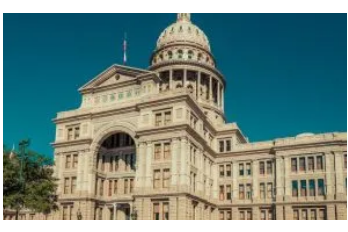Use a single word or phrase to answer the question:
Where is the building located?

Austin, Texas